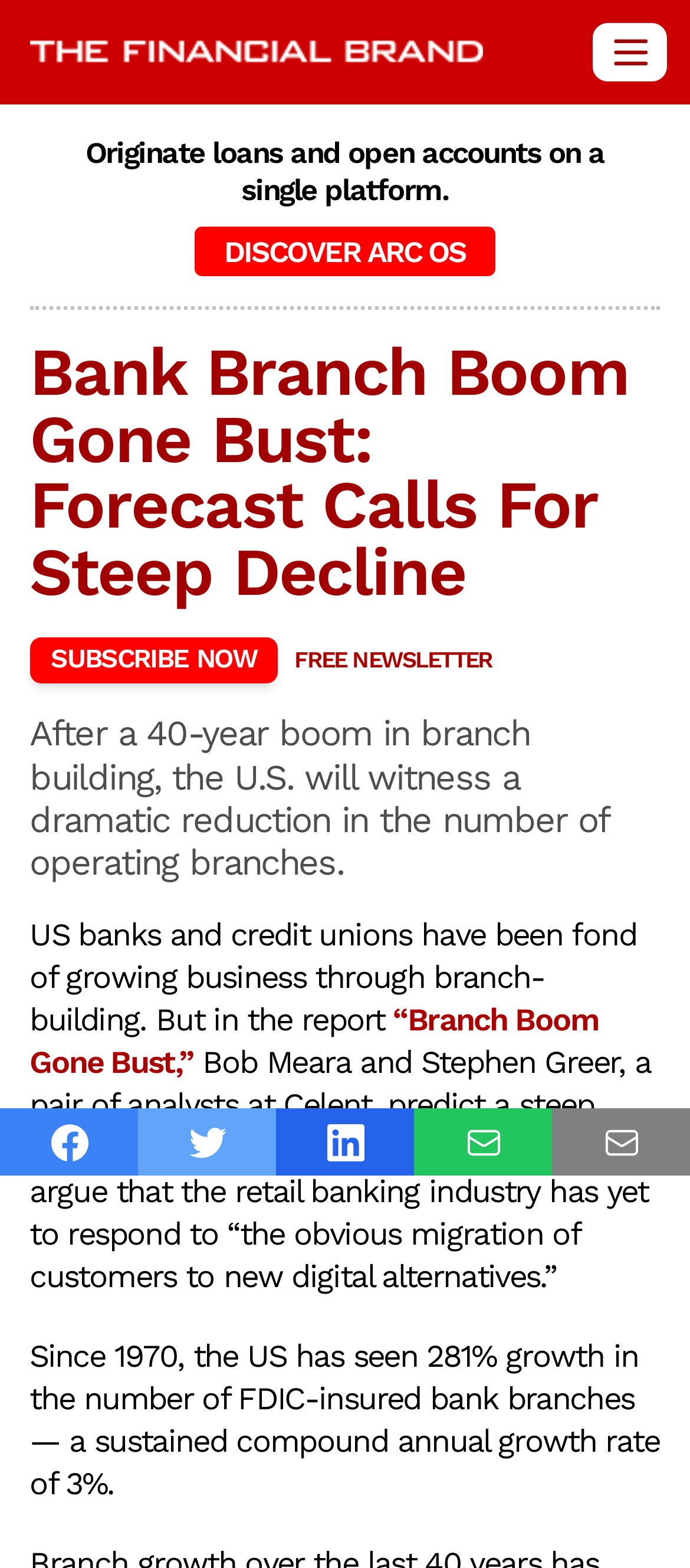Please mark the clickable region by giving the bounding box coordinates needed to complete this instruction: "subscribe to the newsletter".

[0.043, 0.406, 0.403, 0.435]